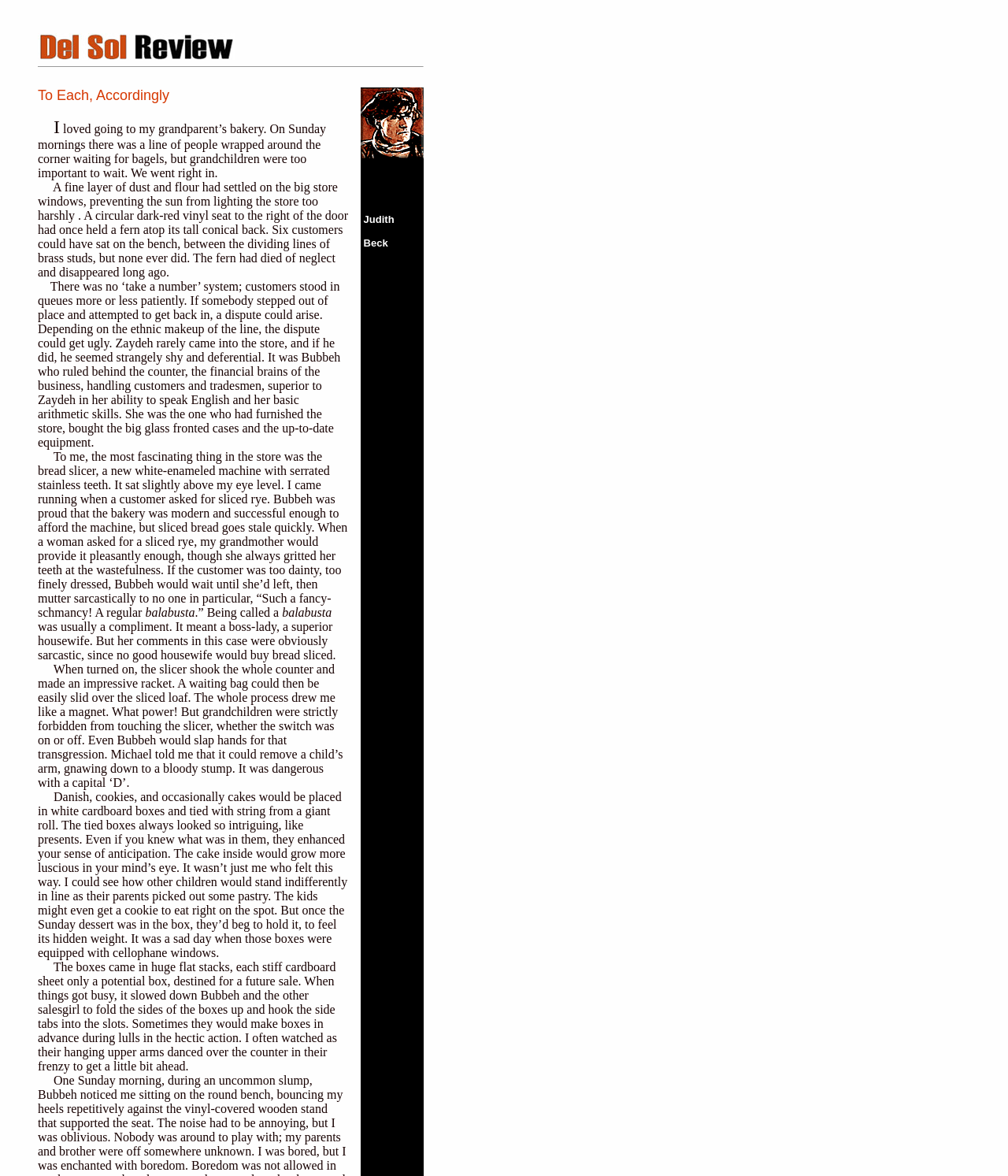What is the main topic of the text?
Provide an in-depth and detailed answer to the question.

Based on the text, it appears to be a personal anecdote about a bakery, with descriptions of bread slicers, cakes, and cookies, suggesting that the main topic is a bakery.